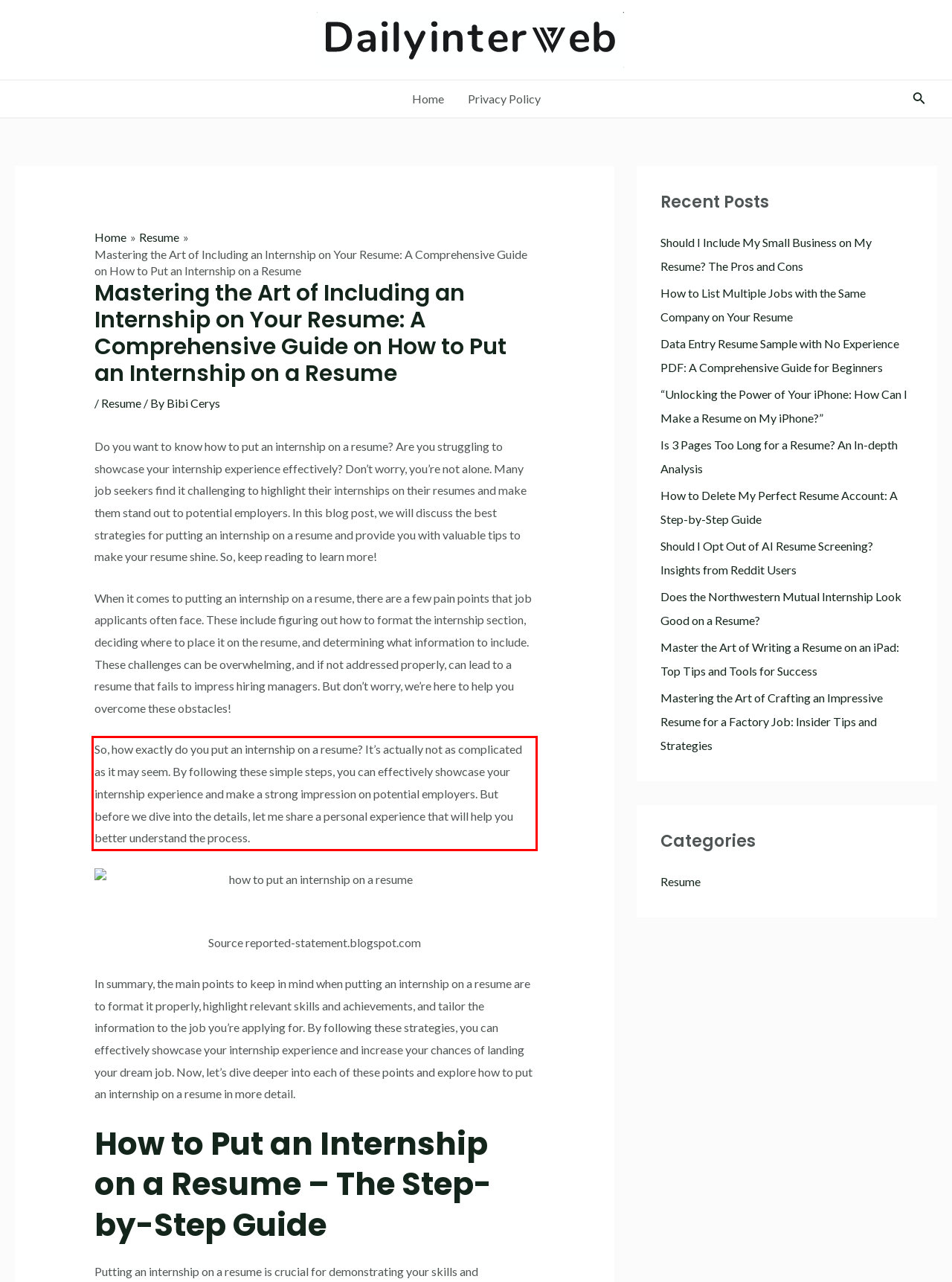You are presented with a webpage screenshot featuring a red bounding box. Perform OCR on the text inside the red bounding box and extract the content.

So, how exactly do you put an internship on a resume? It’s actually not as complicated as it may seem. By following these simple steps, you can effectively showcase your internship experience and make a strong impression on potential employers. But before we dive into the details, let me share a personal experience that will help you better understand the process.